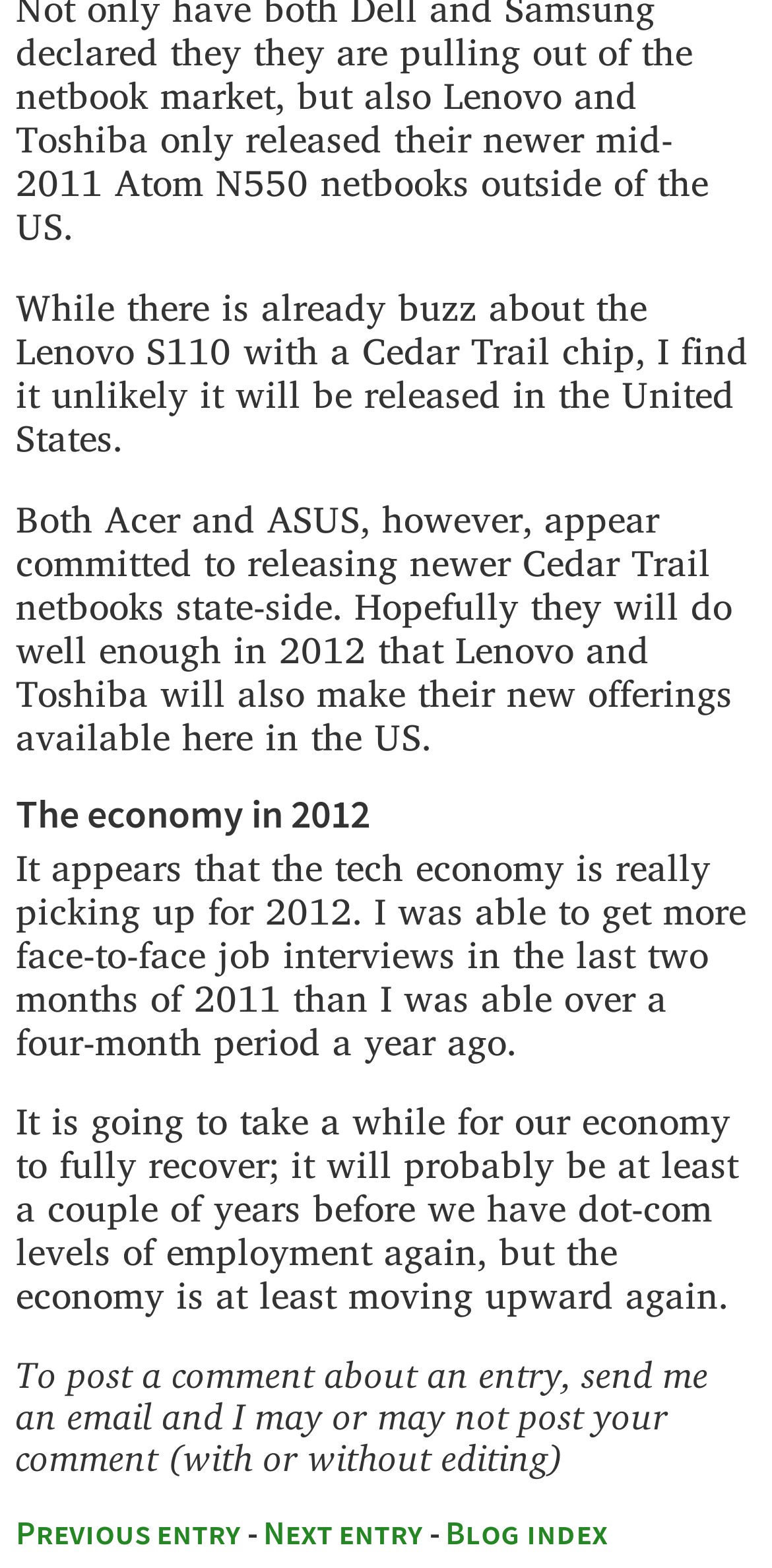Use a single word or phrase to answer the question: 
What are the navigation options available?

Previous, Next, Blog index